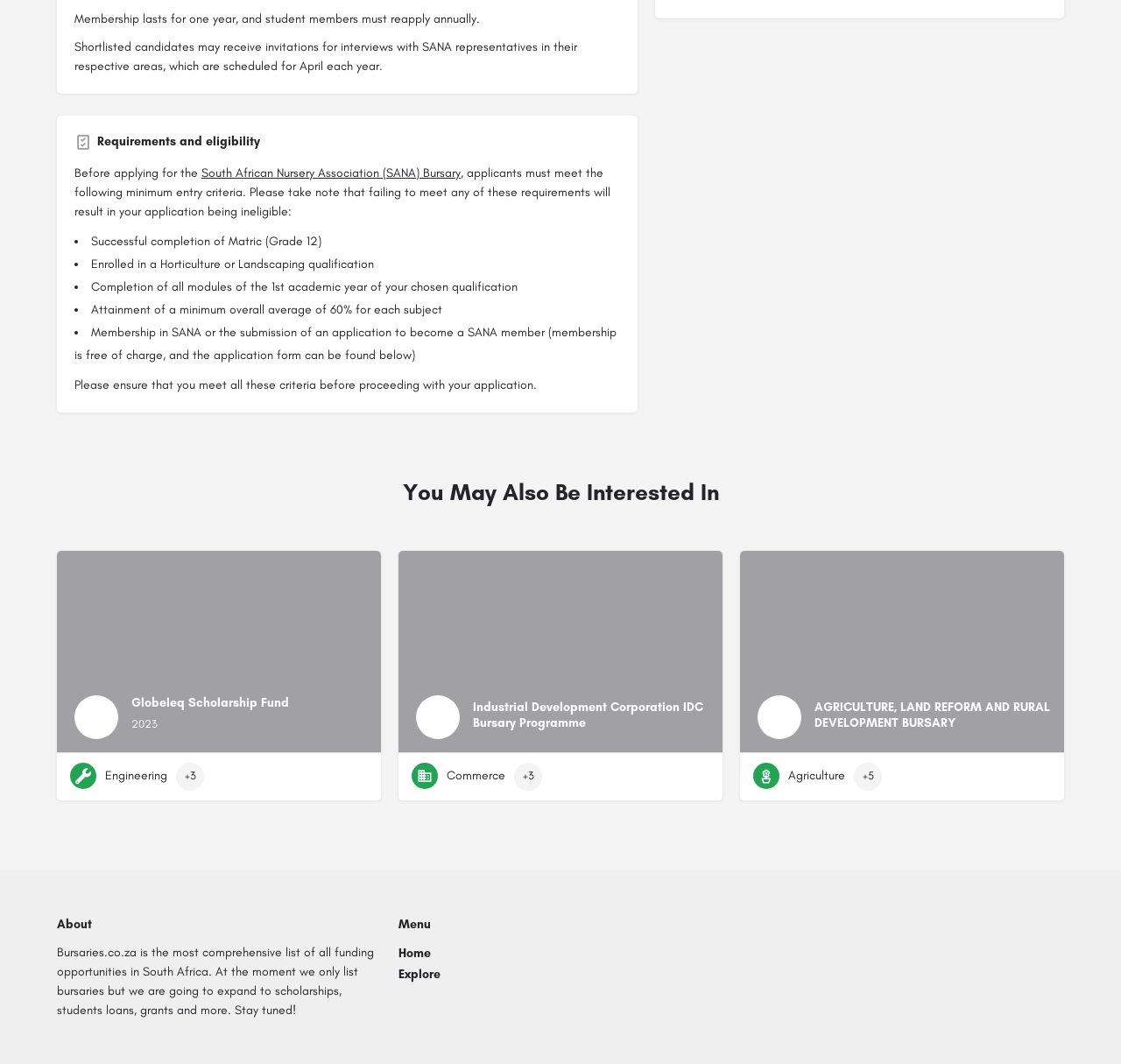What is the minimum overall average required for each subject?
Deliver a detailed and extensive answer to the question.

The answer can be found in the StaticText element that describes the fourth requirement, which states 'Attainment of a minimum overall average of 60% for each subject.' This indicates that the minimum overall average required for each subject is 60%.